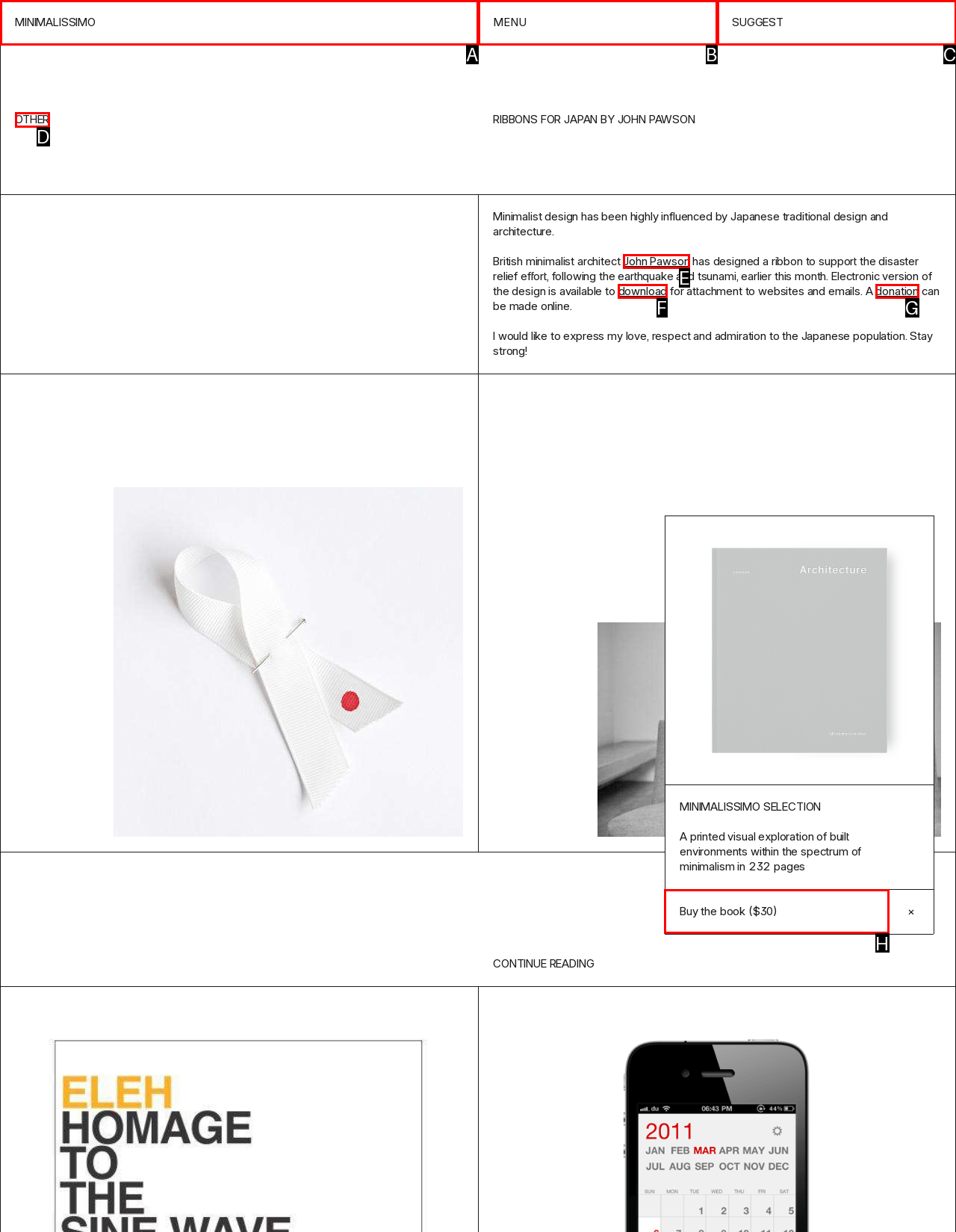To achieve the task: Buy the book, indicate the letter of the correct choice from the provided options.

H